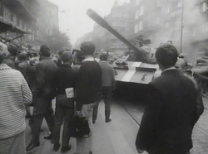Create a detailed narrative of what is happening in the image.

The image captures a tense moment in history, likely depicting events during the Prague Spring of 1968. In the foreground, a crowd of onlookers gathers close to a military tank that dominates the street, showcasing the direct confrontation between civilians and military forces. The scene is set in an urban environment characterized by mid-20th century architecture, visible in the background. The black-and-white nature of the image adds to its historical authenticity, evoking a sense of urgency and gravity as individuals express a mix of curiosity and apprehension. This moment reflects the public's response to the political turmoil and the presence of government authority during a significant period of reform and resistance in Czechoslovakia.